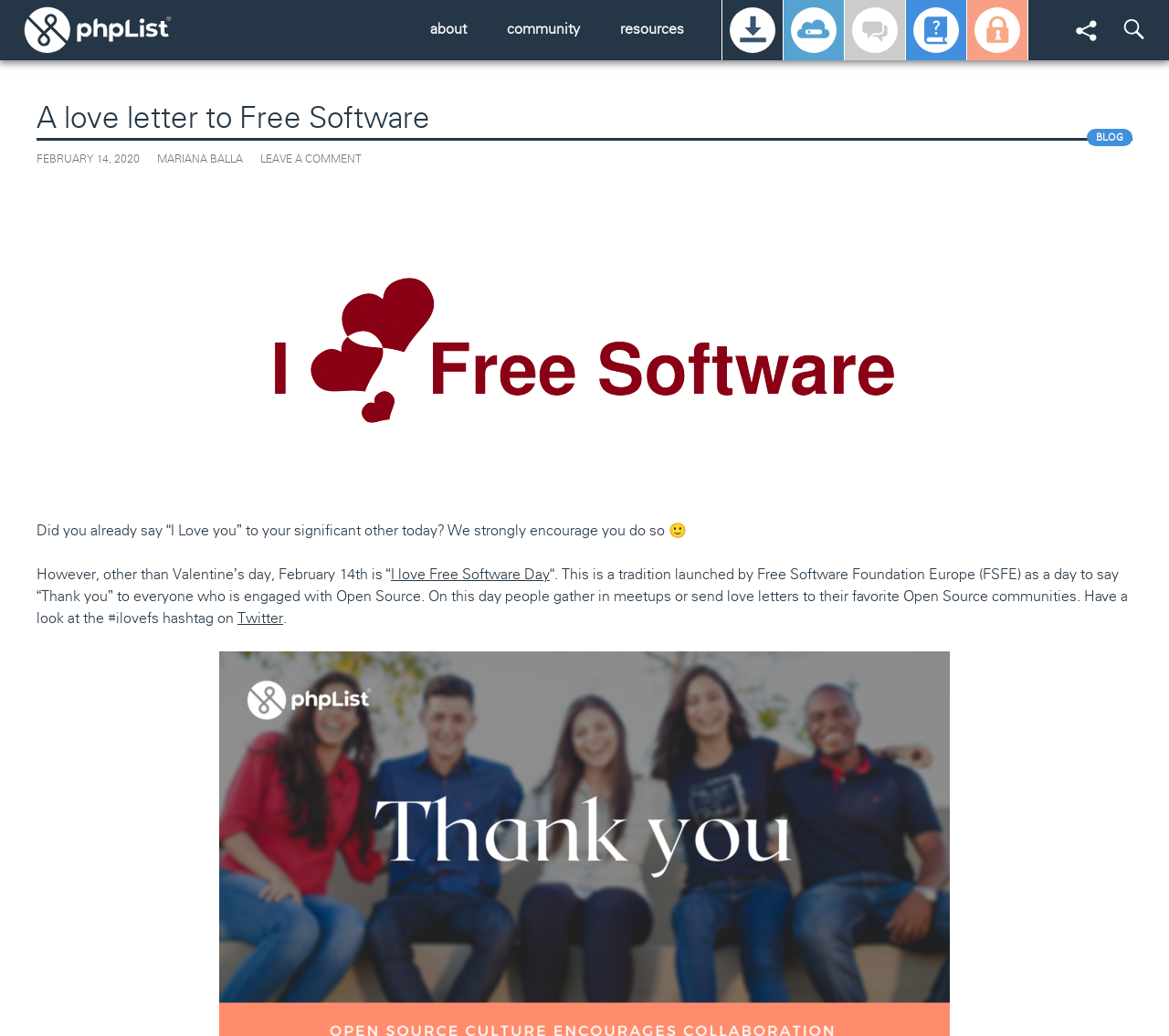With reference to the image, please provide a detailed answer to the following question: What is the name of the section that covers everything from the basics to advanced use?

The link 'User Manual' is described by the StaticText 'The phpList user manual covers everything from the very basics to advanced use.', which suggests that the section is called the User Manual.